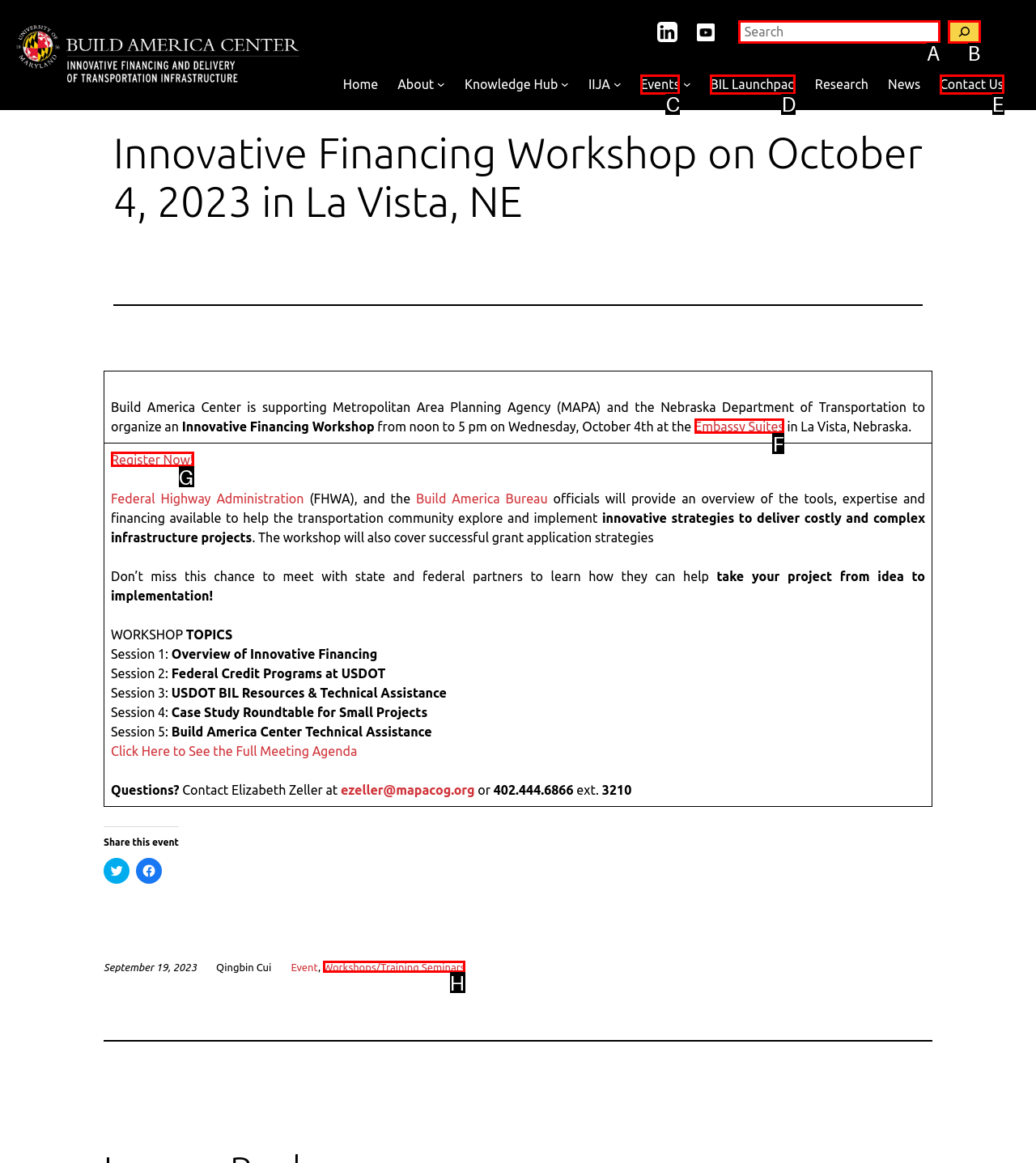Determine which option fits the following description: Embassy Suites
Answer with the corresponding option's letter directly.

F